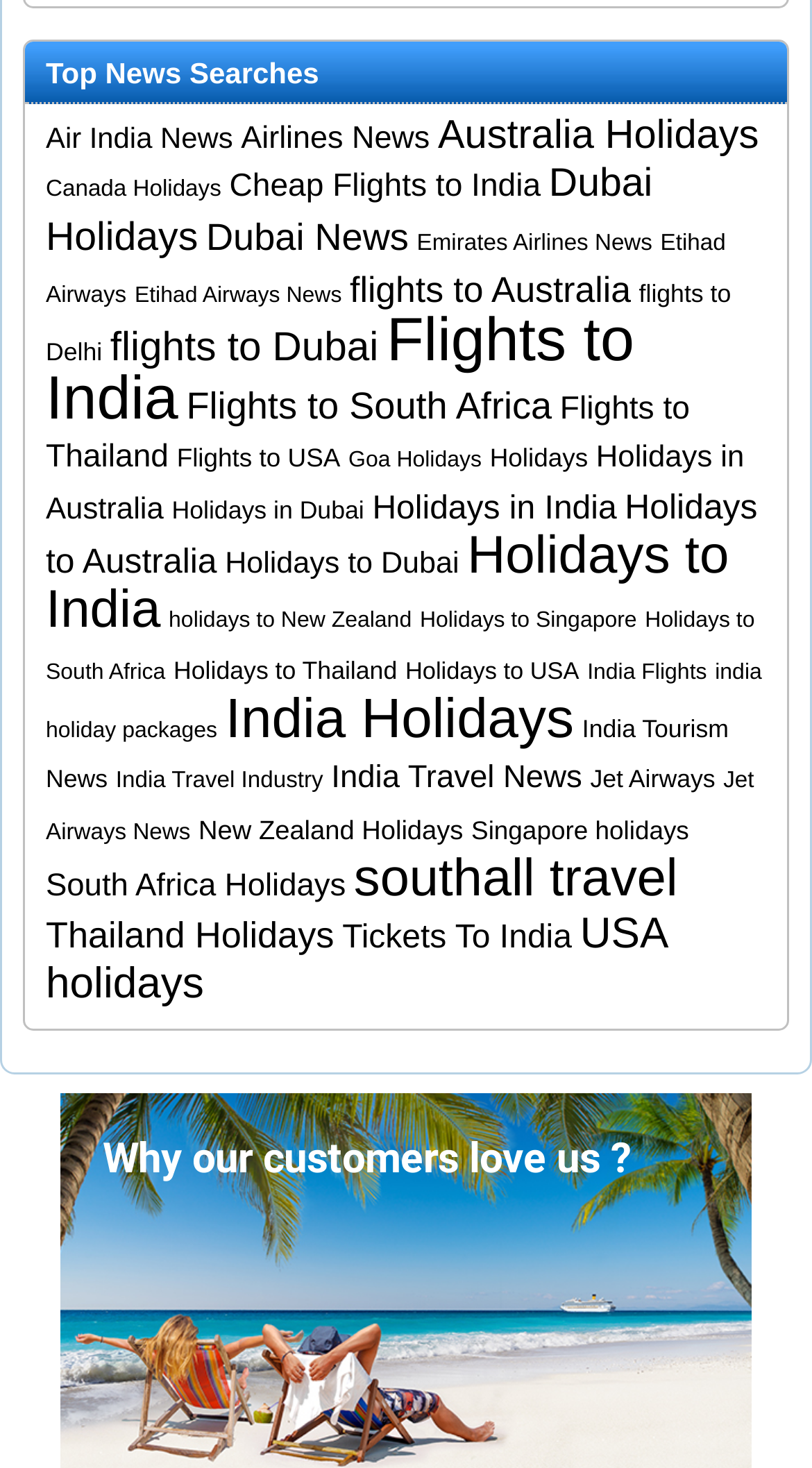How many links are on this webpage?
Based on the screenshot, respond with a single word or phrase.

47